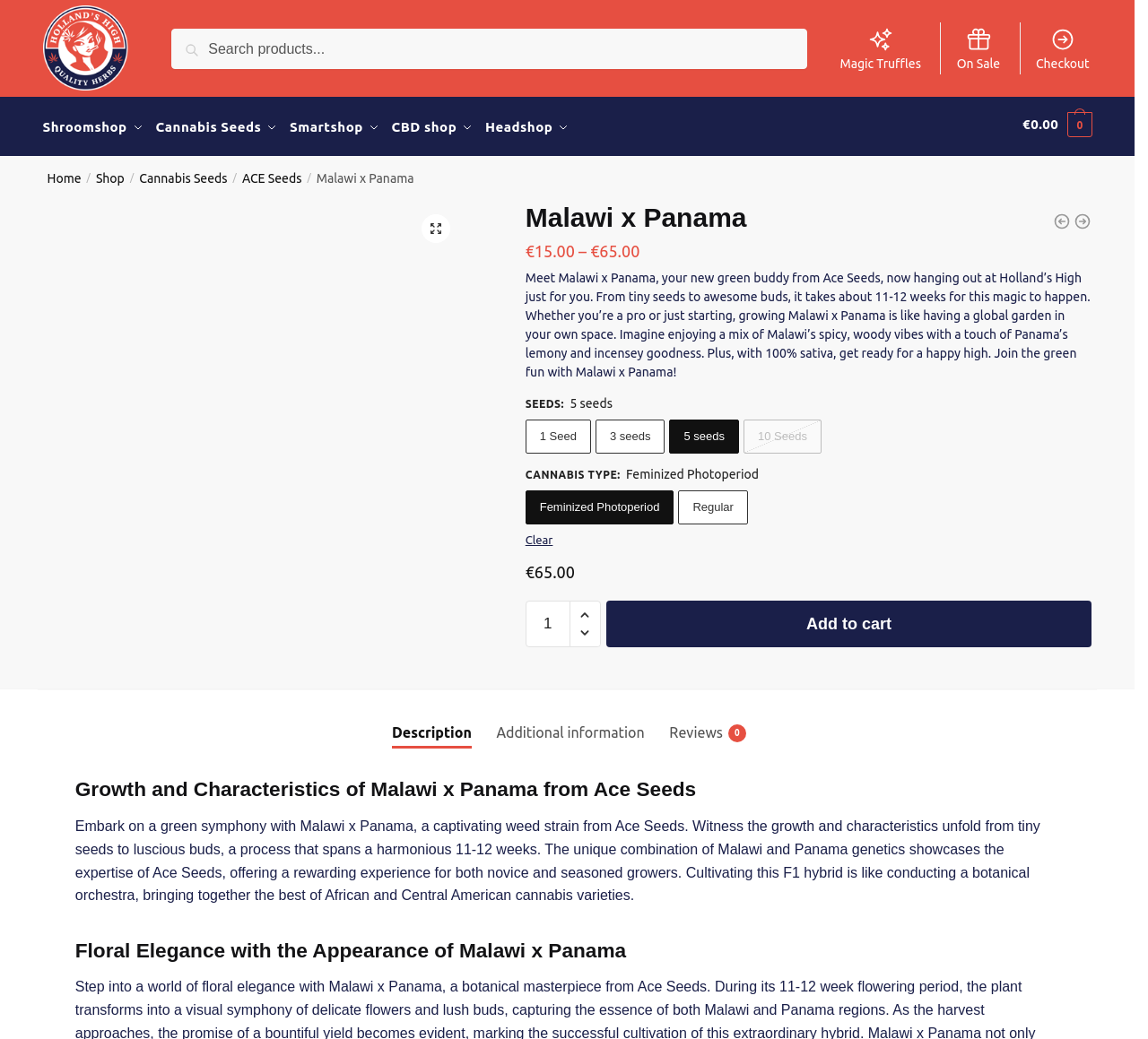What is the name of the cannabis strain?
Using the image, answer in one word or phrase.

Malawi x Panama